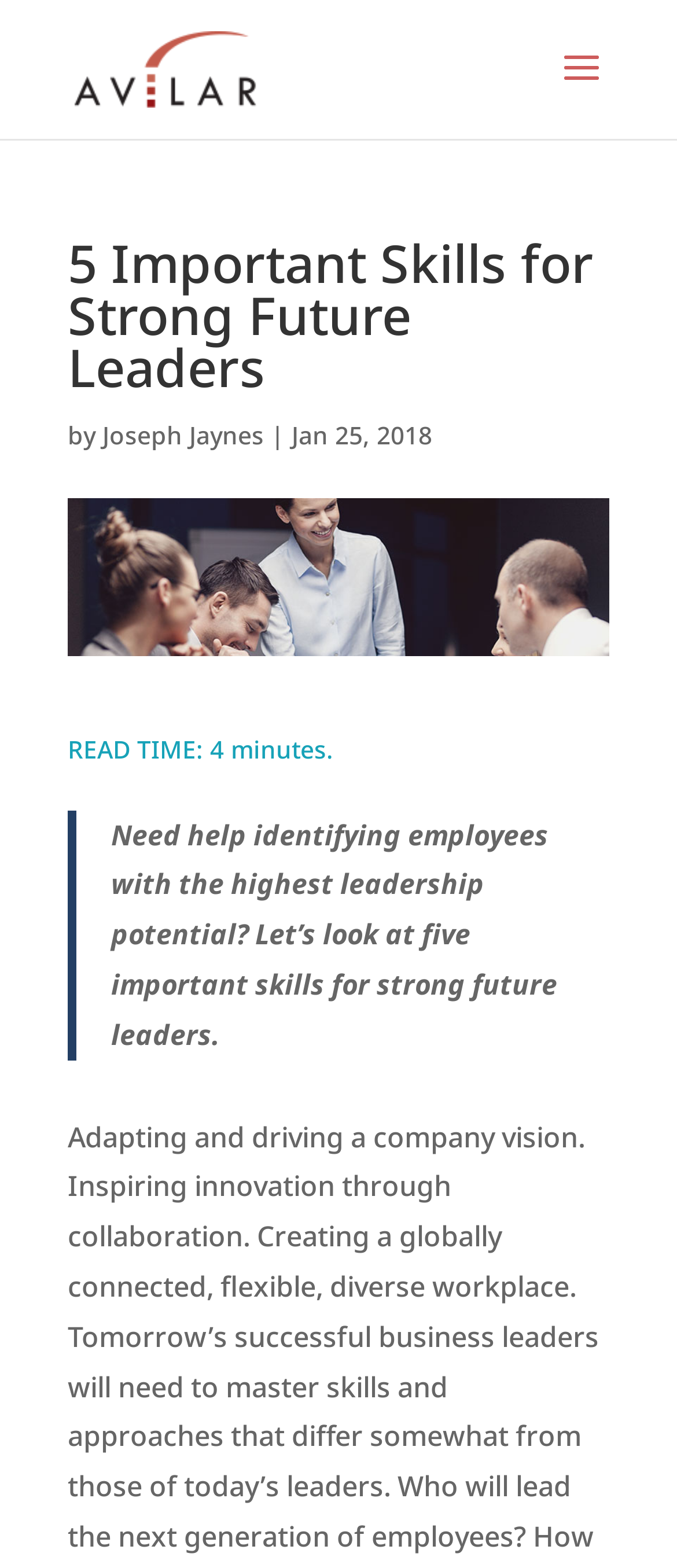Please determine the main heading text of this webpage.

5 Important Skills for Strong Future Leaders